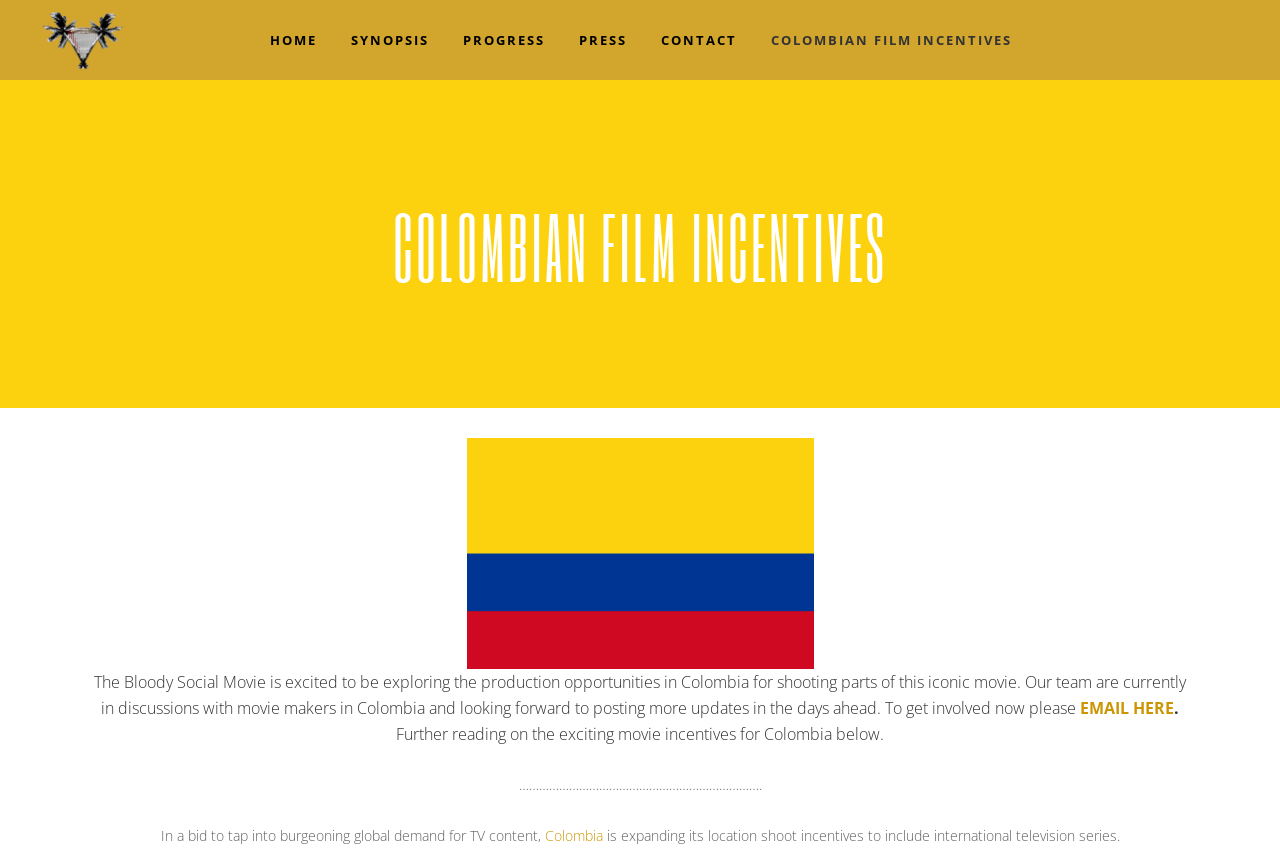Please identify the bounding box coordinates of the region to click in order to complete the task: "Click the Colombia link". The coordinates must be four float numbers between 0 and 1, specified as [left, top, right, bottom].

[0.425, 0.964, 0.471, 0.986]